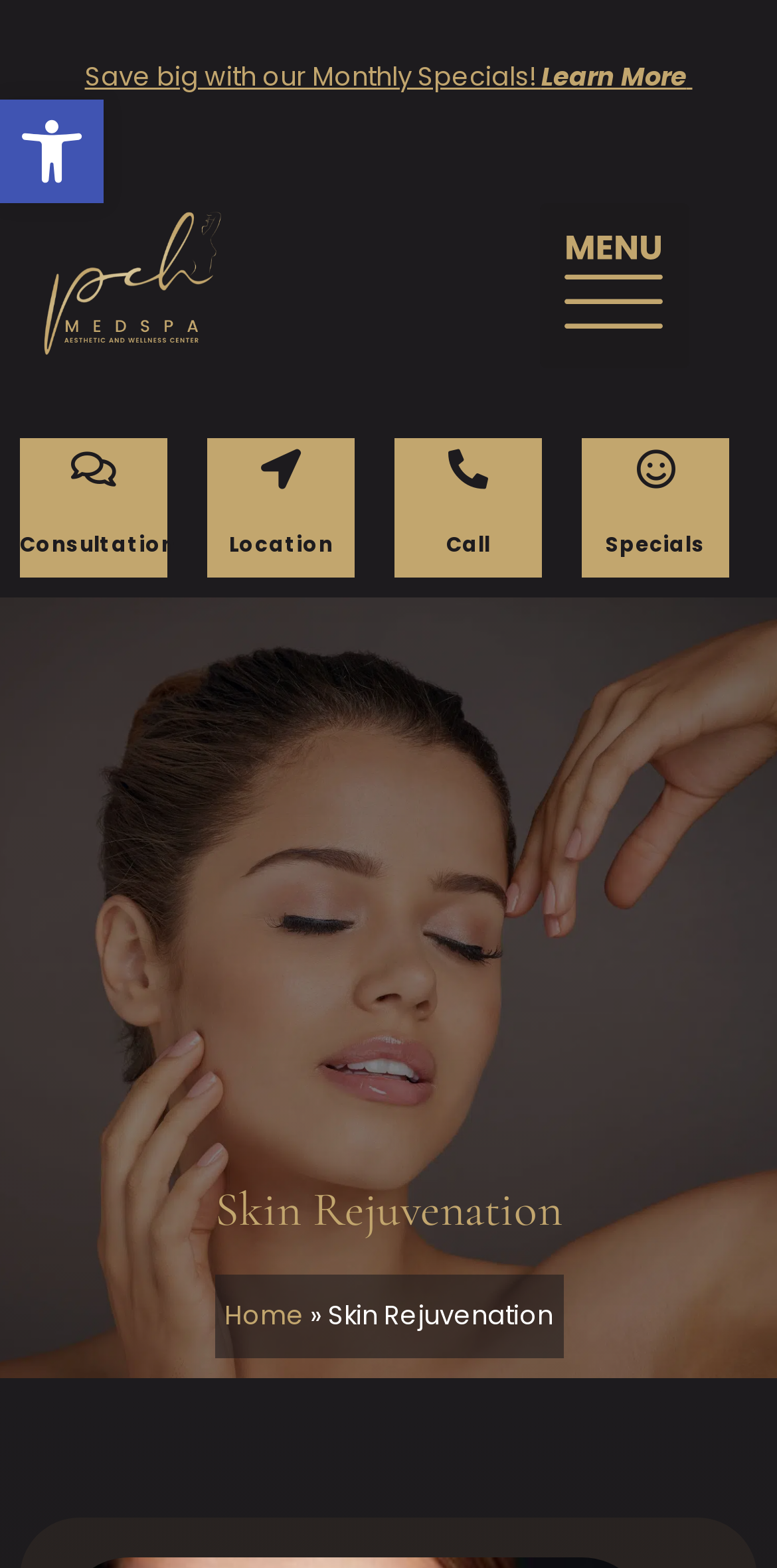Please determine the bounding box coordinates of the element to click in order to execute the following instruction: "Schedule a consultation". The coordinates should be four float numbers between 0 and 1, specified as [left, top, right, bottom].

[0.026, 0.338, 0.226, 0.357]